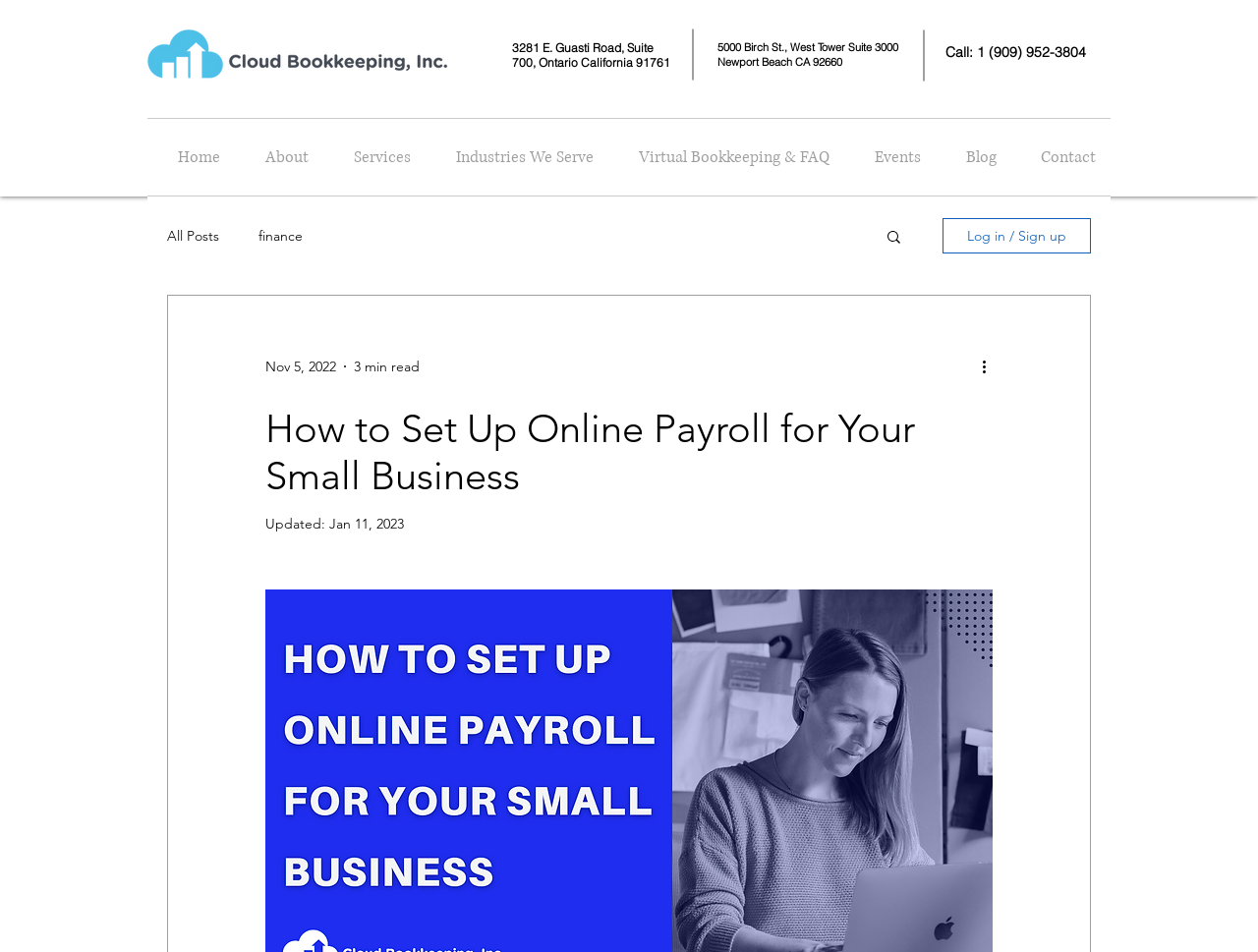Respond with a single word or phrase to the following question:
What is the date of the latest article?

Jan 11, 2023